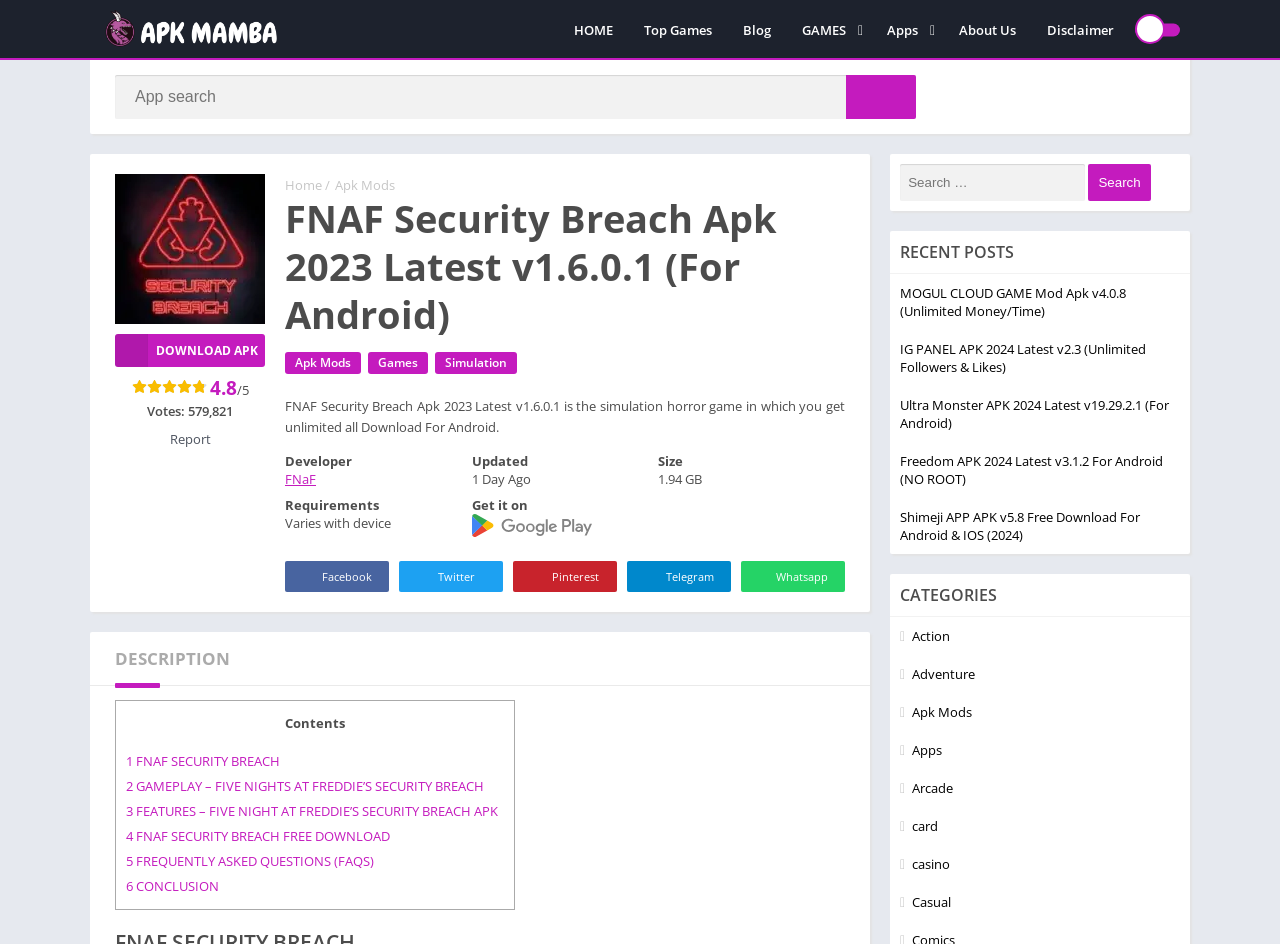Could you indicate the bounding box coordinates of the region to click in order to complete this instruction: "Visit the Google Play store".

[0.368, 0.554, 0.462, 0.573]